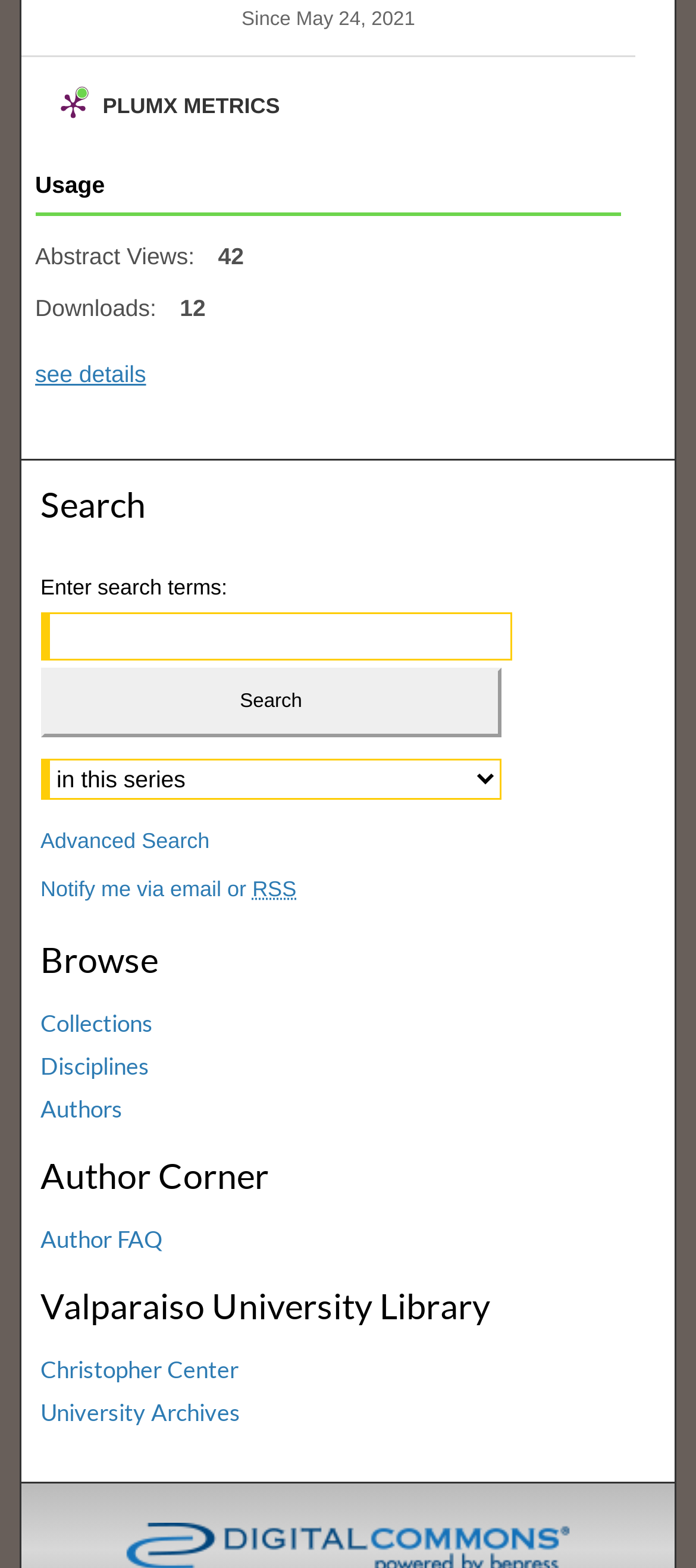Highlight the bounding box of the UI element that corresponds to this description: "name="q"".

[0.058, 0.391, 0.736, 0.422]